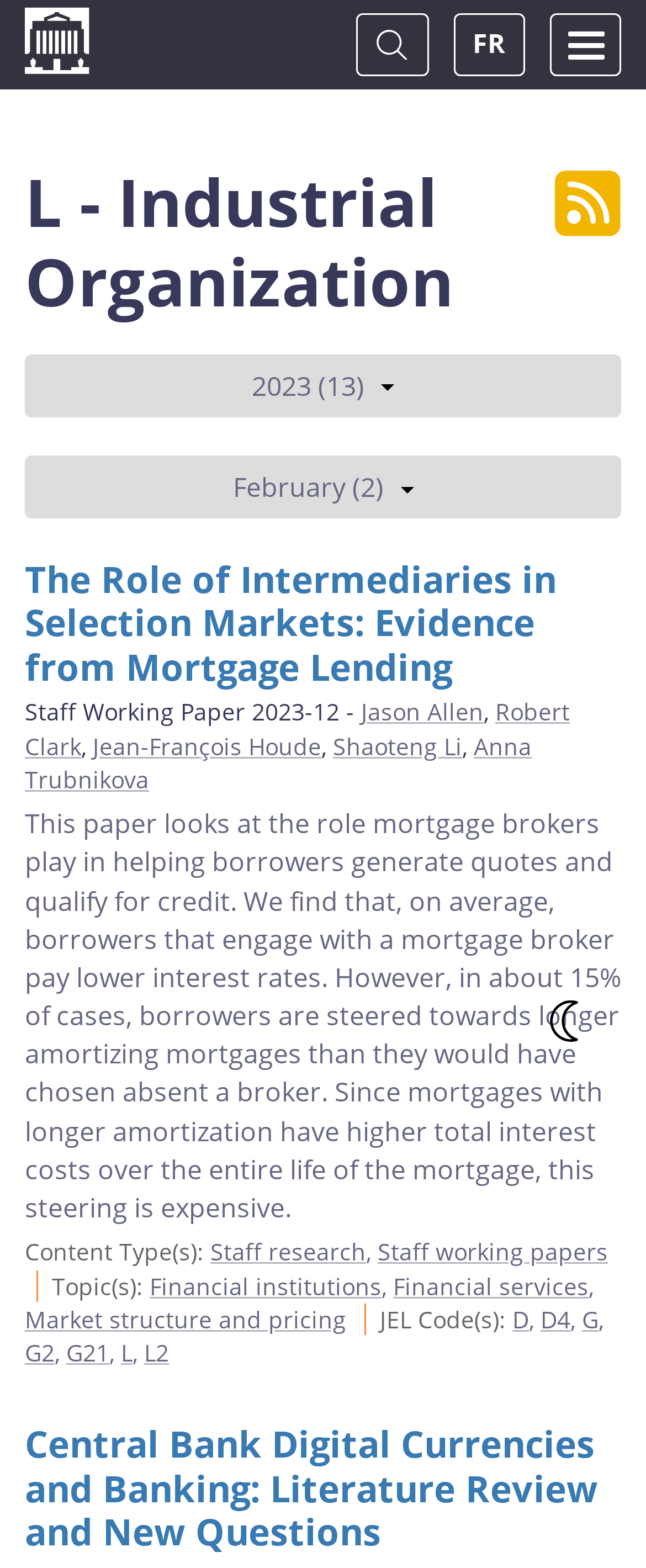Identify the bounding box coordinates for the UI element described as: "Staff working papers".

[0.585, 0.788, 0.941, 0.808]